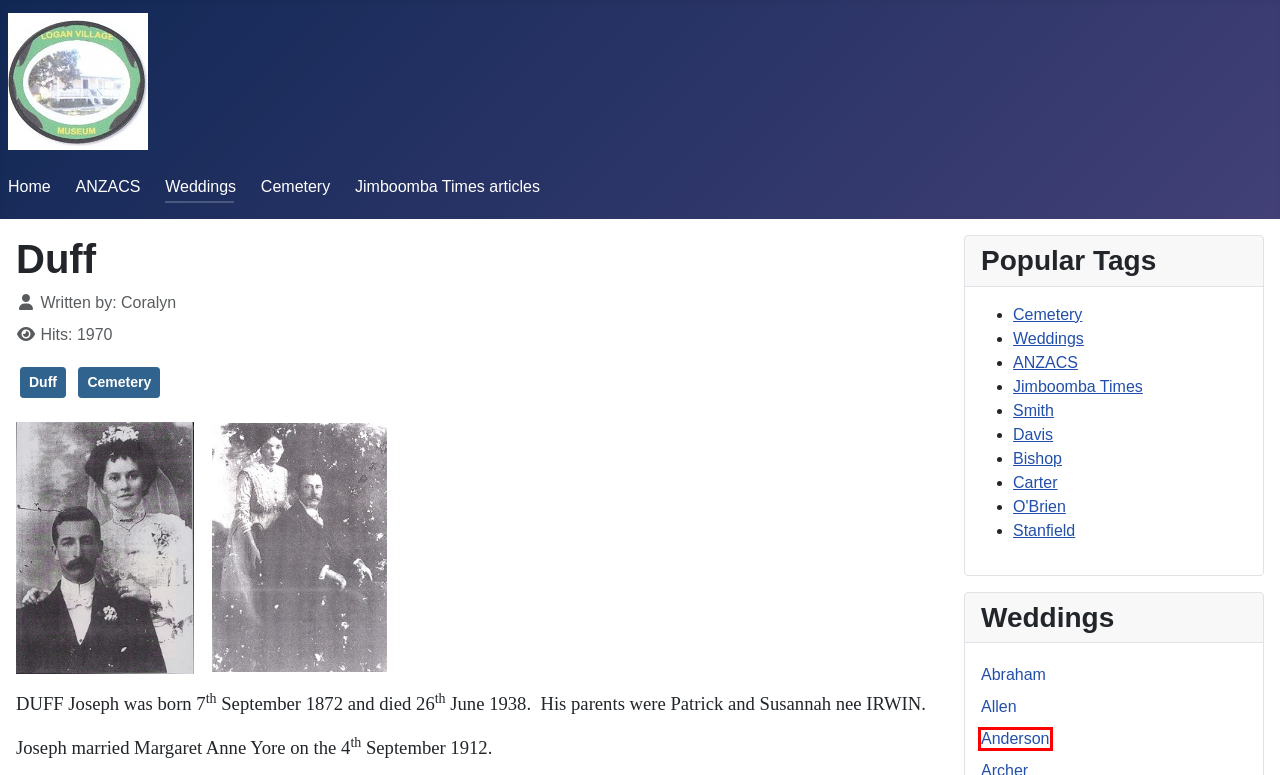You have a screenshot of a webpage with a red rectangle bounding box around a UI element. Choose the best description that matches the new page after clicking the element within the bounding box. The candidate descriptions are:
A. Howe
B. Hopkins
C. Abraham
D. Anderson
E. Bird
F. Wilkie
G. Parker
H. Finch

D